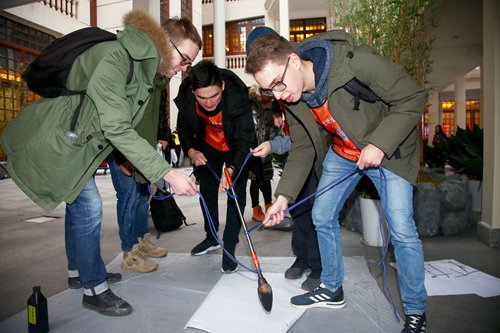Utilize the details in the image to give a detailed response to the question: How many participants are focused on the challenge?

According to the image, there are three participants intently focused on the challenge that requires them to manipulate long ropes attached to a spoon, suggesting a game or team-building exercise.